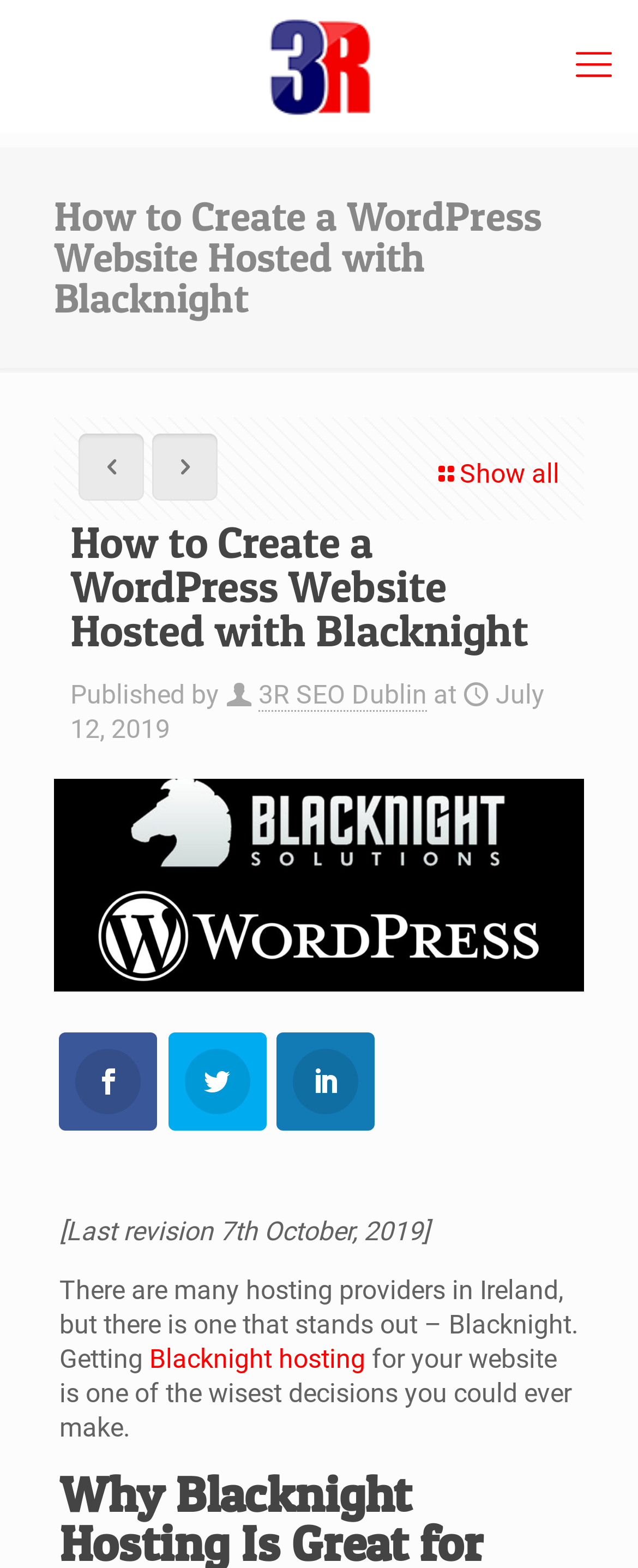Please find the bounding box for the UI component described as follows: "aria-label="mobile menu"".

[0.887, 0.024, 0.974, 0.059]